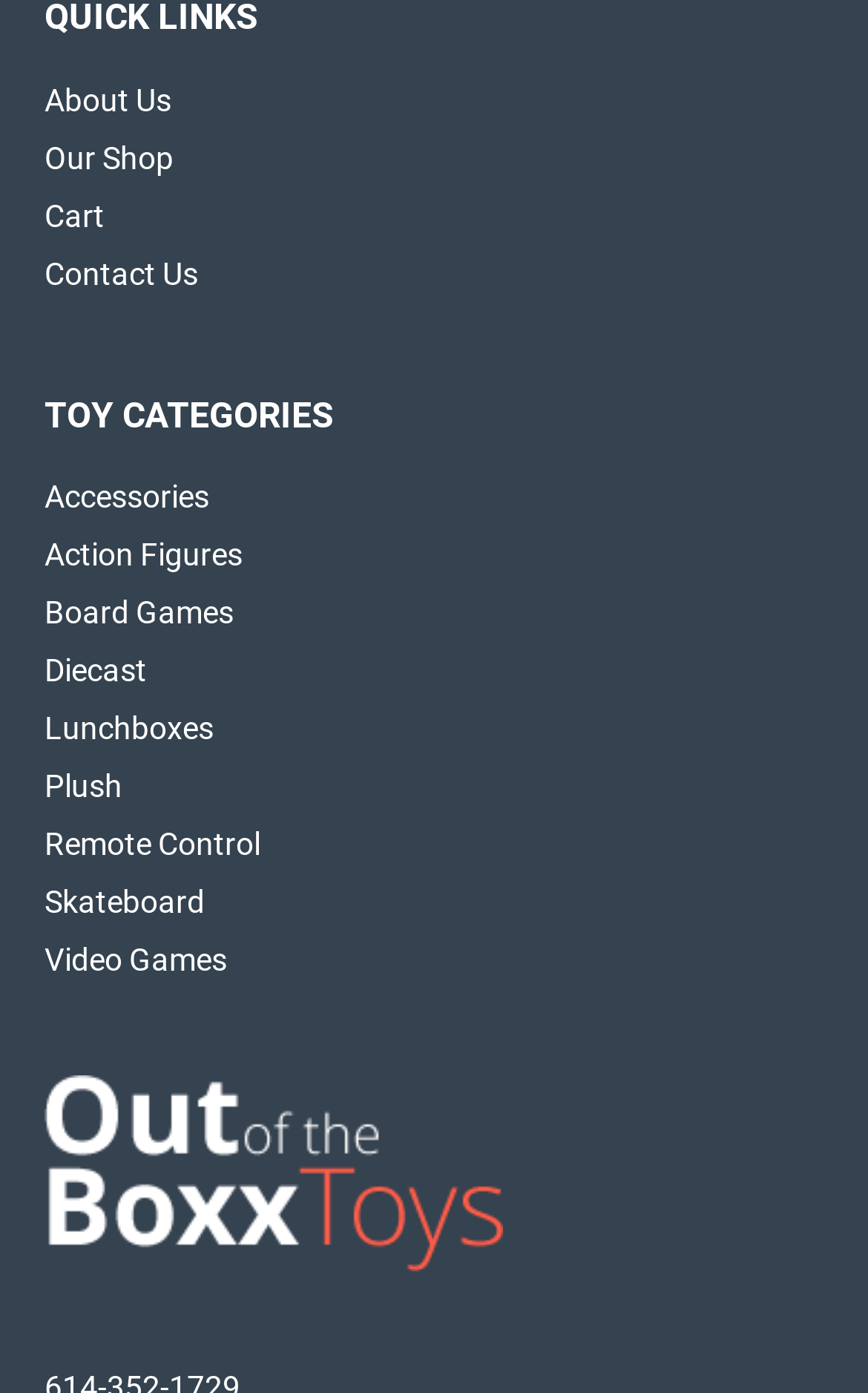Could you determine the bounding box coordinates of the clickable element to complete the instruction: "go to About Us page"? Provide the coordinates as four float numbers between 0 and 1, i.e., [left, top, right, bottom].

[0.051, 0.059, 0.197, 0.084]